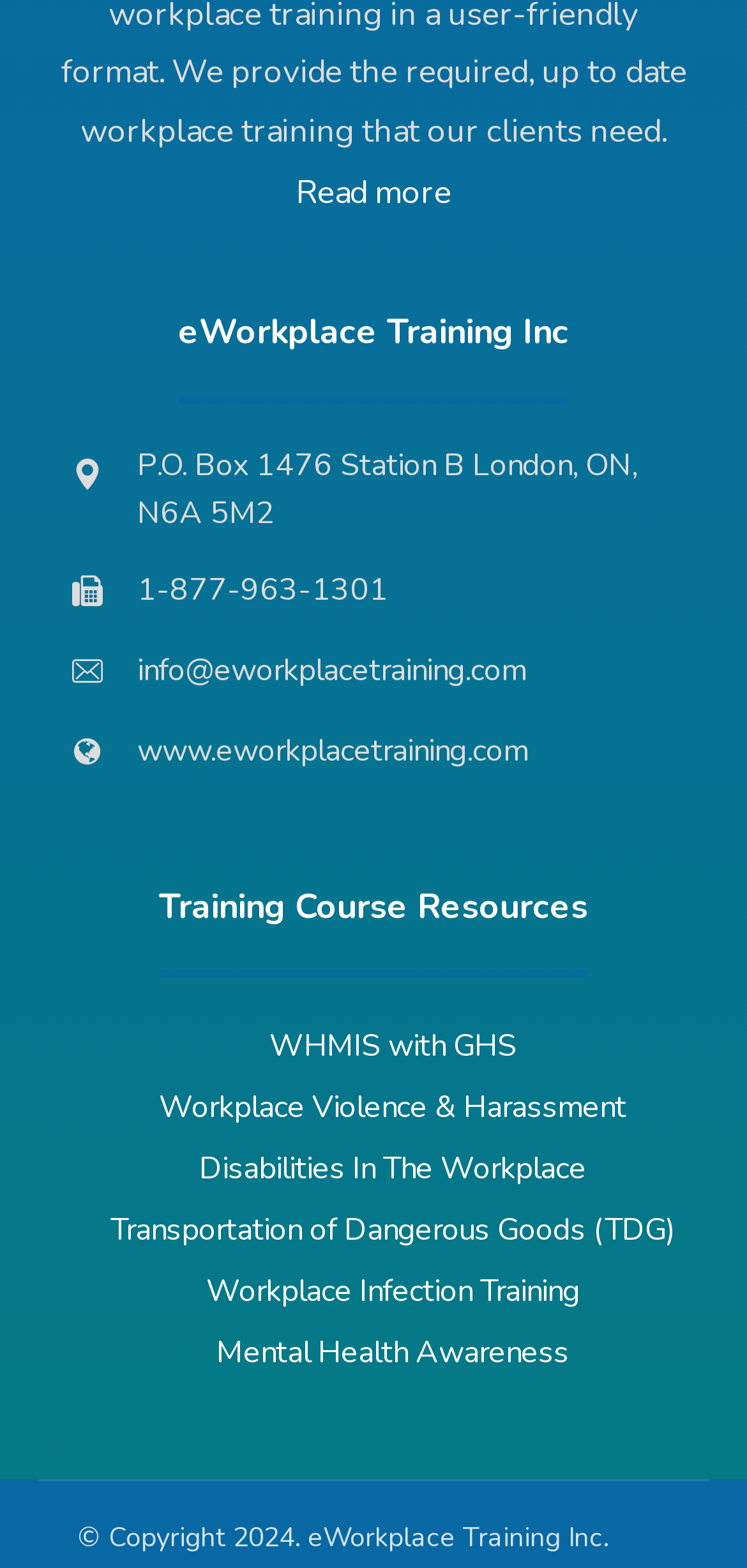What is the copyright year of eWorkplace Training Inc.?
Using the image as a reference, deliver a detailed and thorough answer to the question.

The copyright year can be found at the bottom of the webpage, in the StaticText element, which contains the text '© Copyright 2024. eWorkplace Training Inc.'.